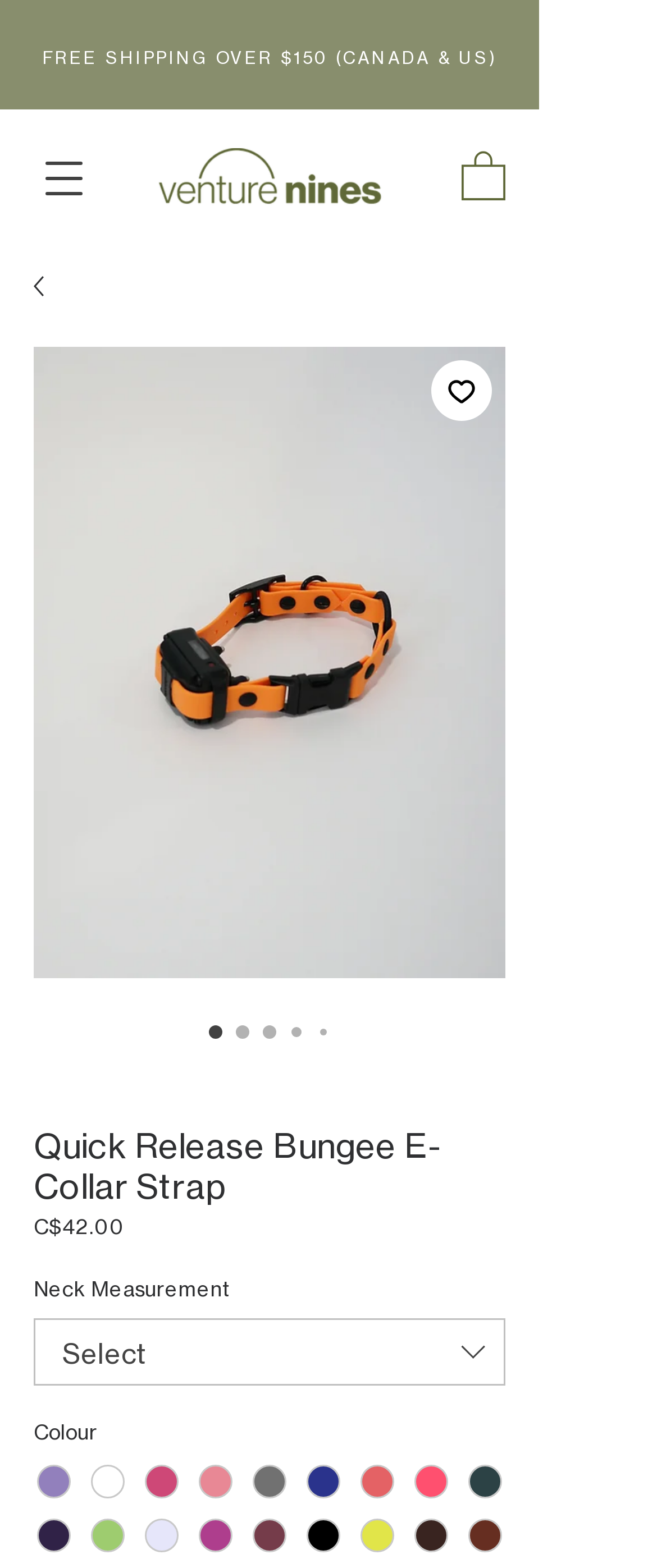How many color options are available for the Quick Release Bungee E-Collar Strap?
Please analyze the image and answer the question with as much detail as possible.

I counted the number of radio buttons under the 'Neck Measurement' combobox, and there are 20 options available, each representing a different color.